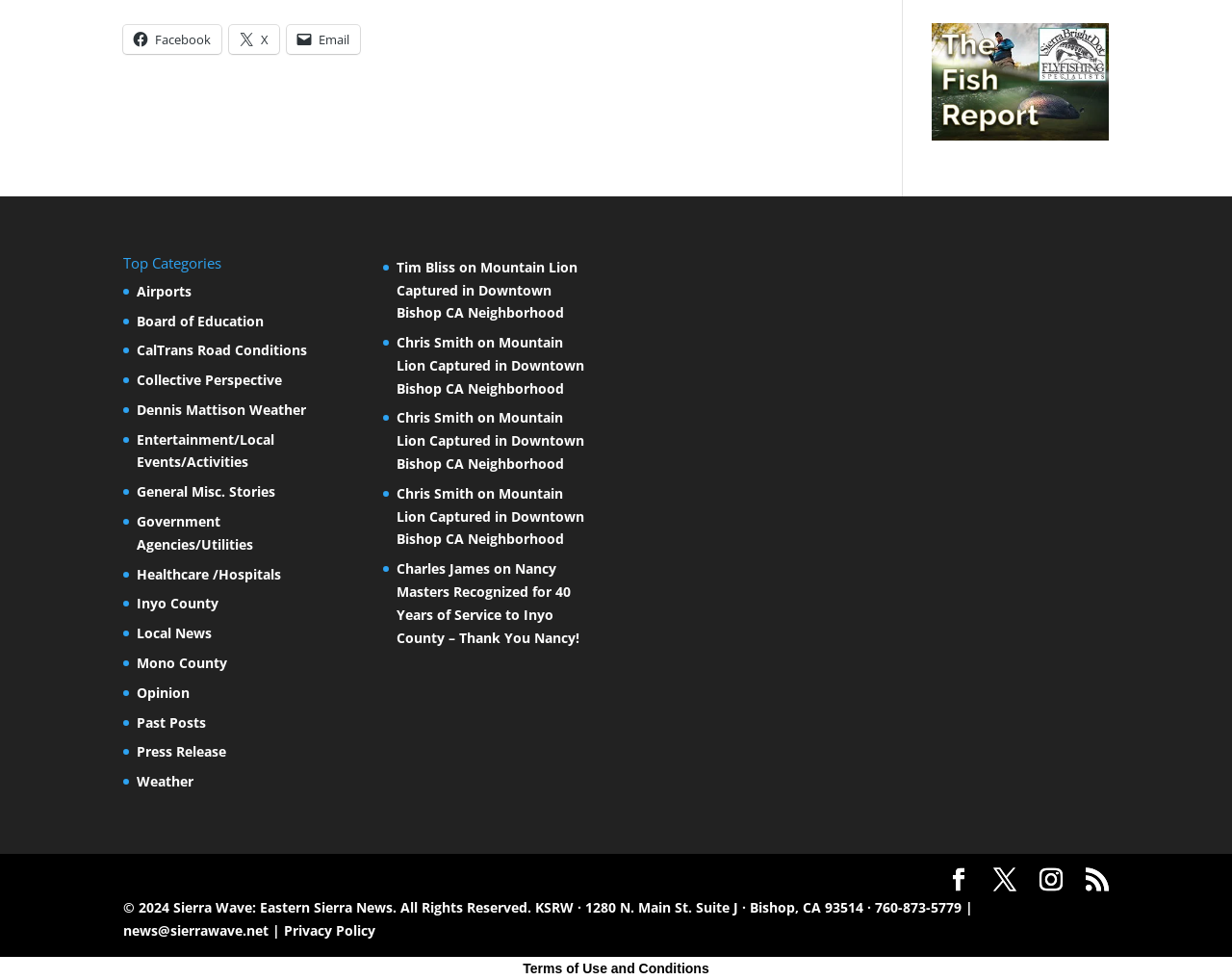What is the phone number listed at the bottom of the page?
Please provide a single word or phrase based on the screenshot.

760-873-5779